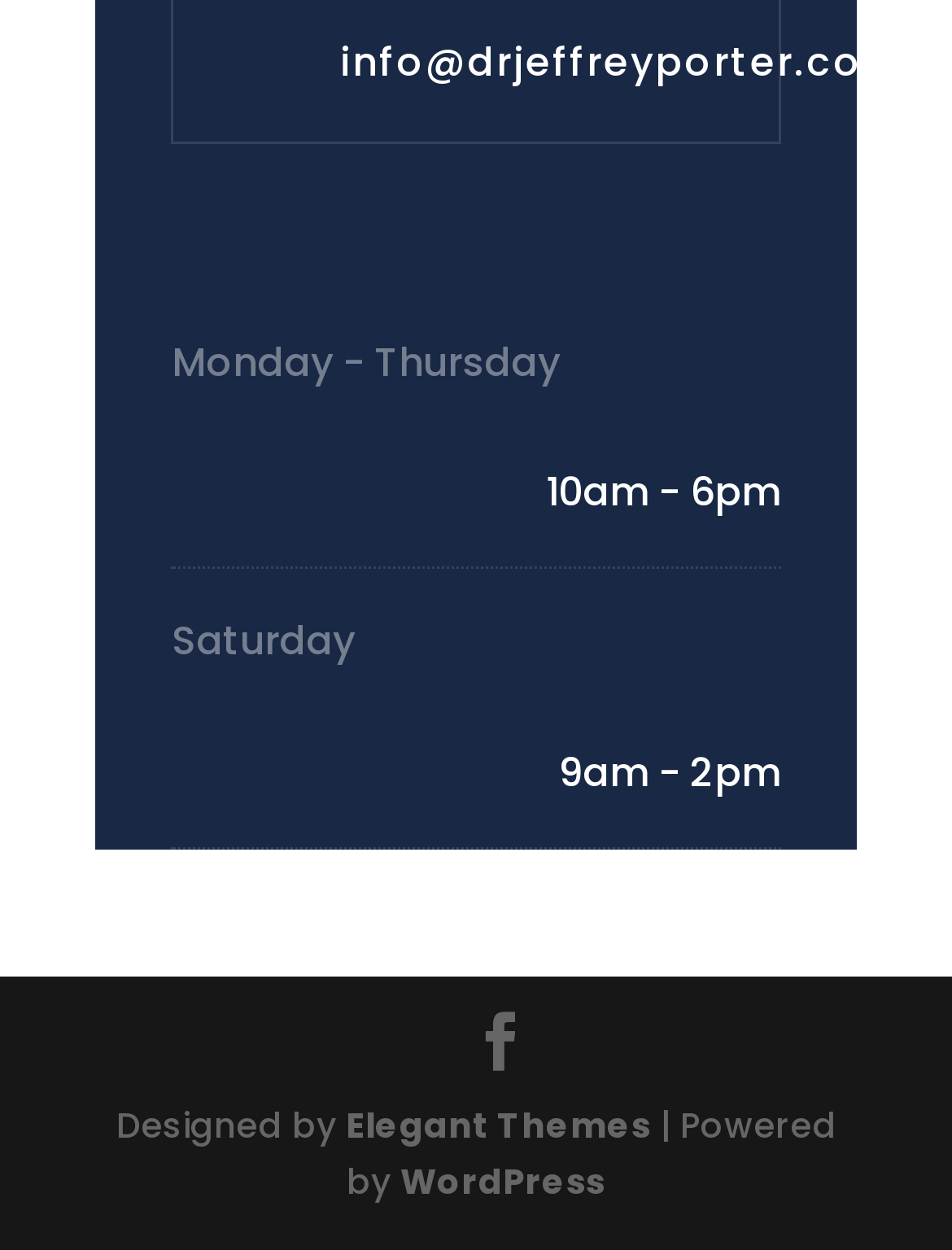Using the provided element description: "WordPress", identify the bounding box coordinates. The coordinates should be four floats between 0 and 1 in the order [left, top, right, bottom].

[0.421, 0.926, 0.636, 0.965]